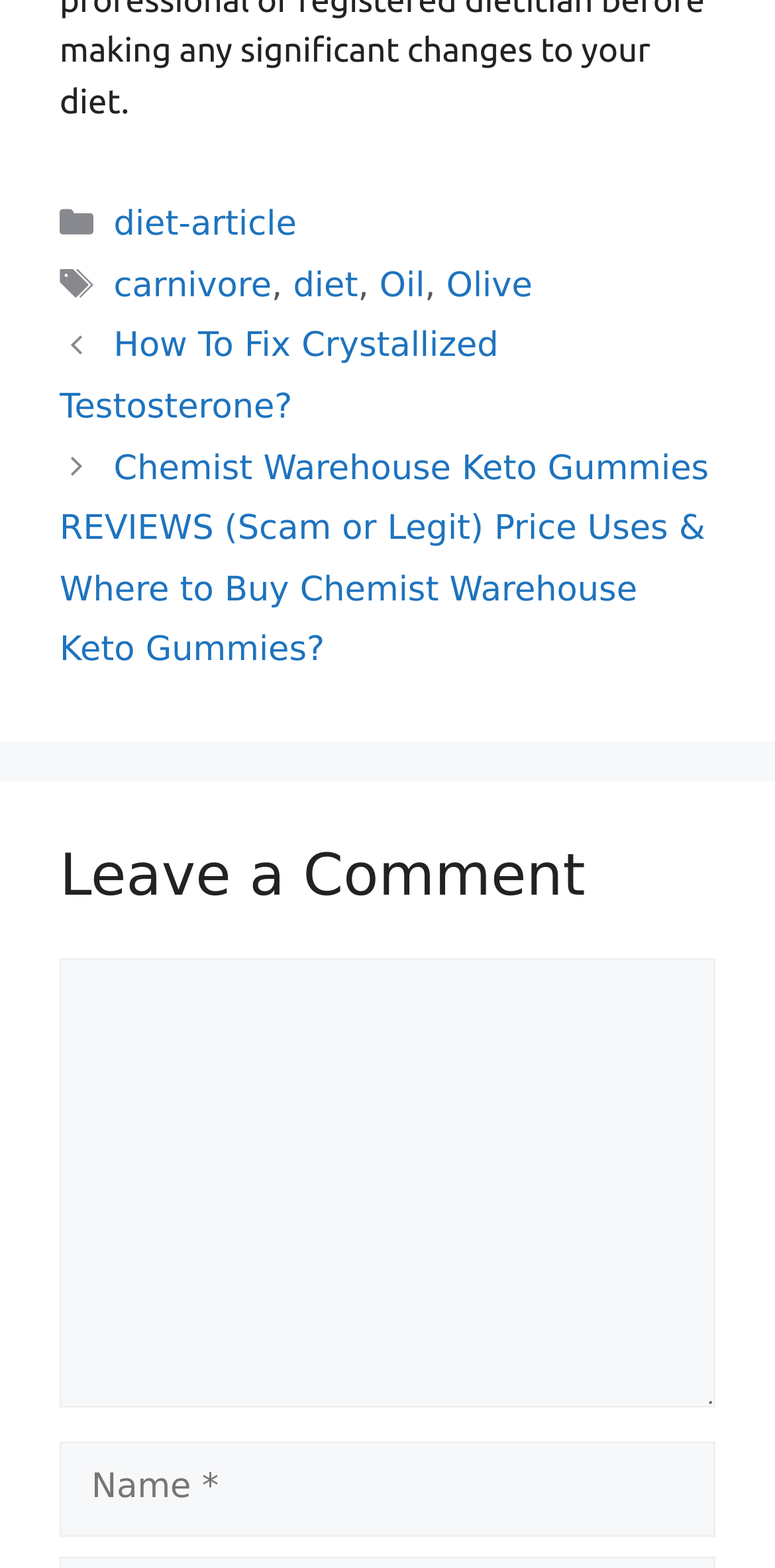Is the 'Name' field required for commenting?
Deliver a detailed and extensive answer to the question.

I examined the 'Leave a Comment' section and found that the 'Name' text box is marked as required, indicating that it must be filled in to submit a comment.